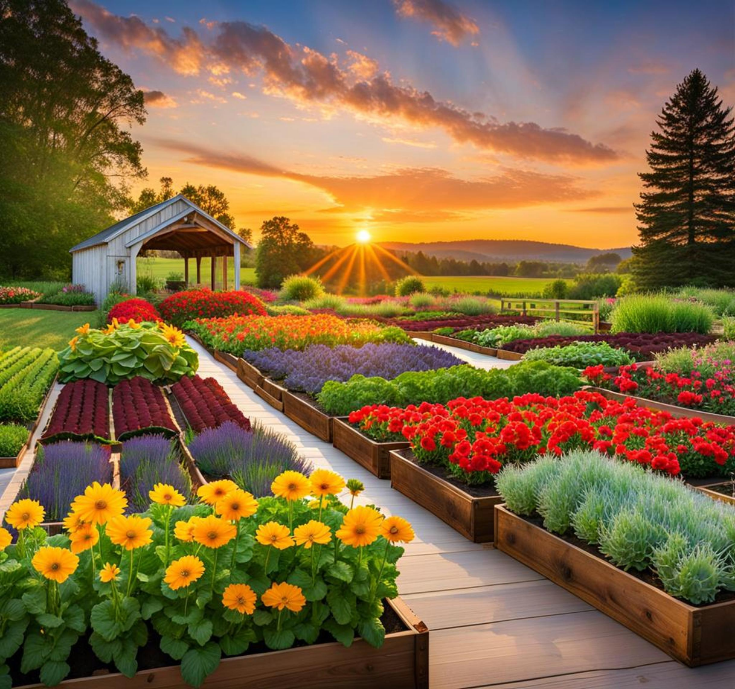Please reply to the following question with a single word or a short phrase:
What is the purpose of the Farmers’ Almanac Garden Planner?

Garden design and plant selection